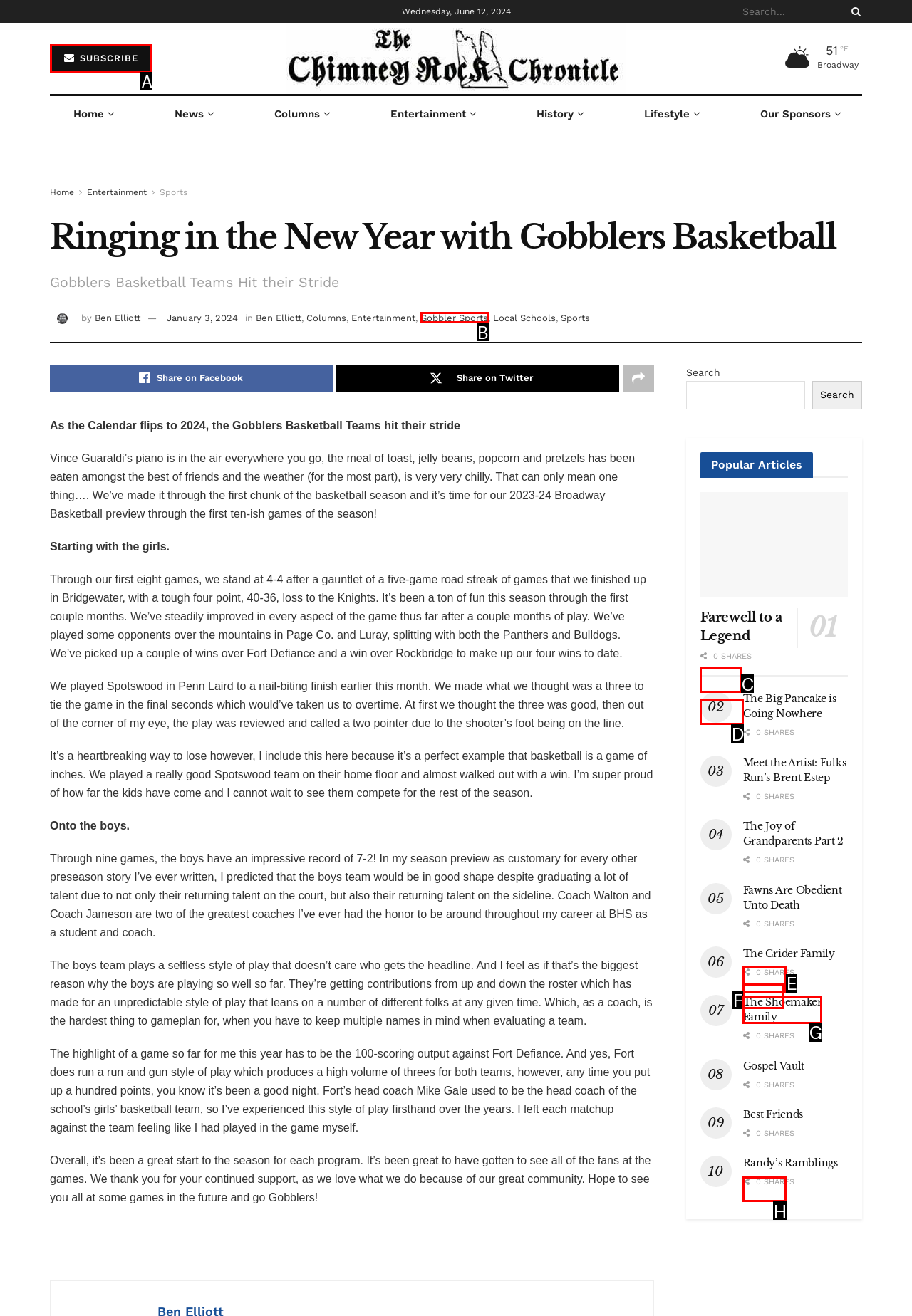To execute the task: Subscribe to the newsletter, which one of the highlighted HTML elements should be clicked? Answer with the option's letter from the choices provided.

A